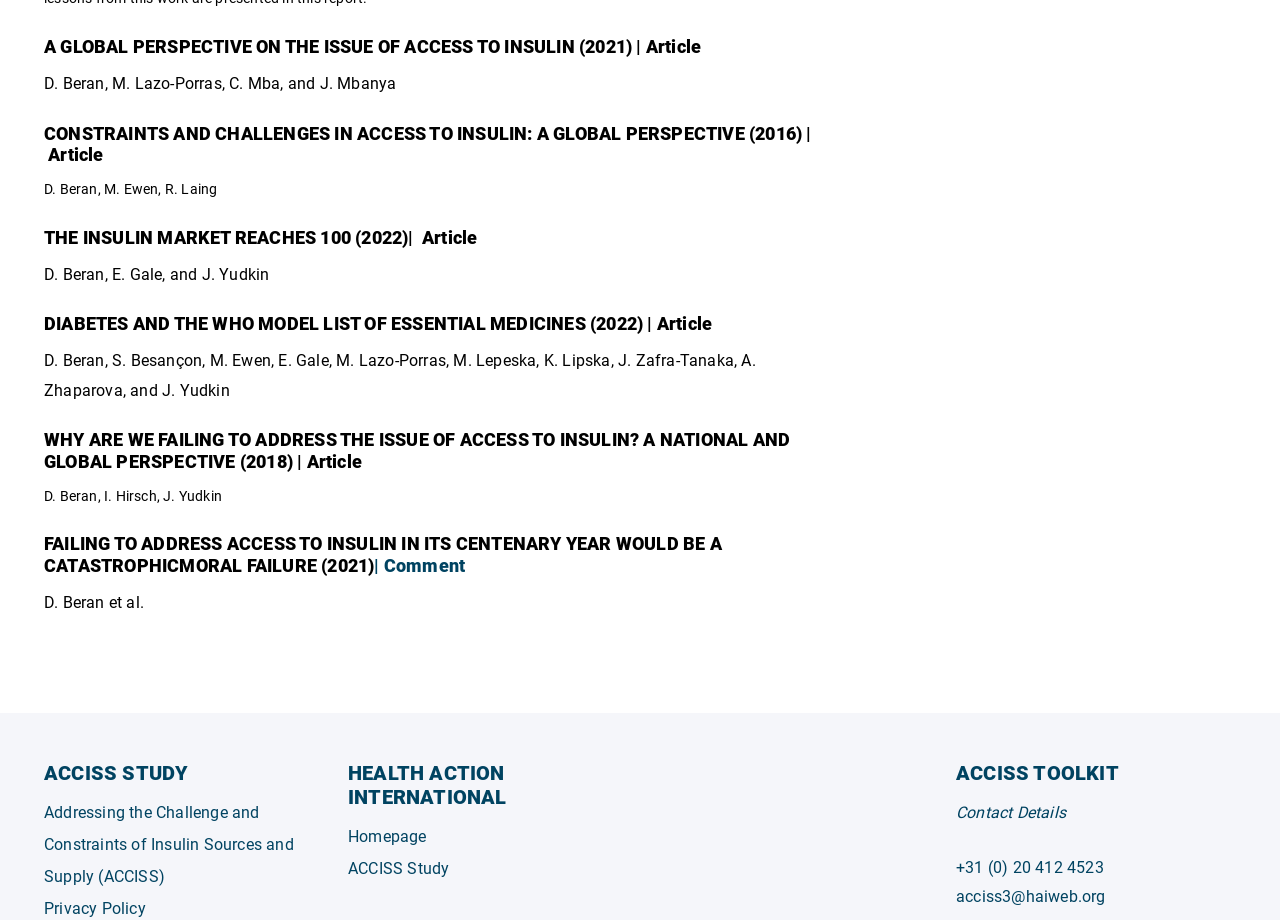Please find the bounding box for the UI element described by: "outside".

None